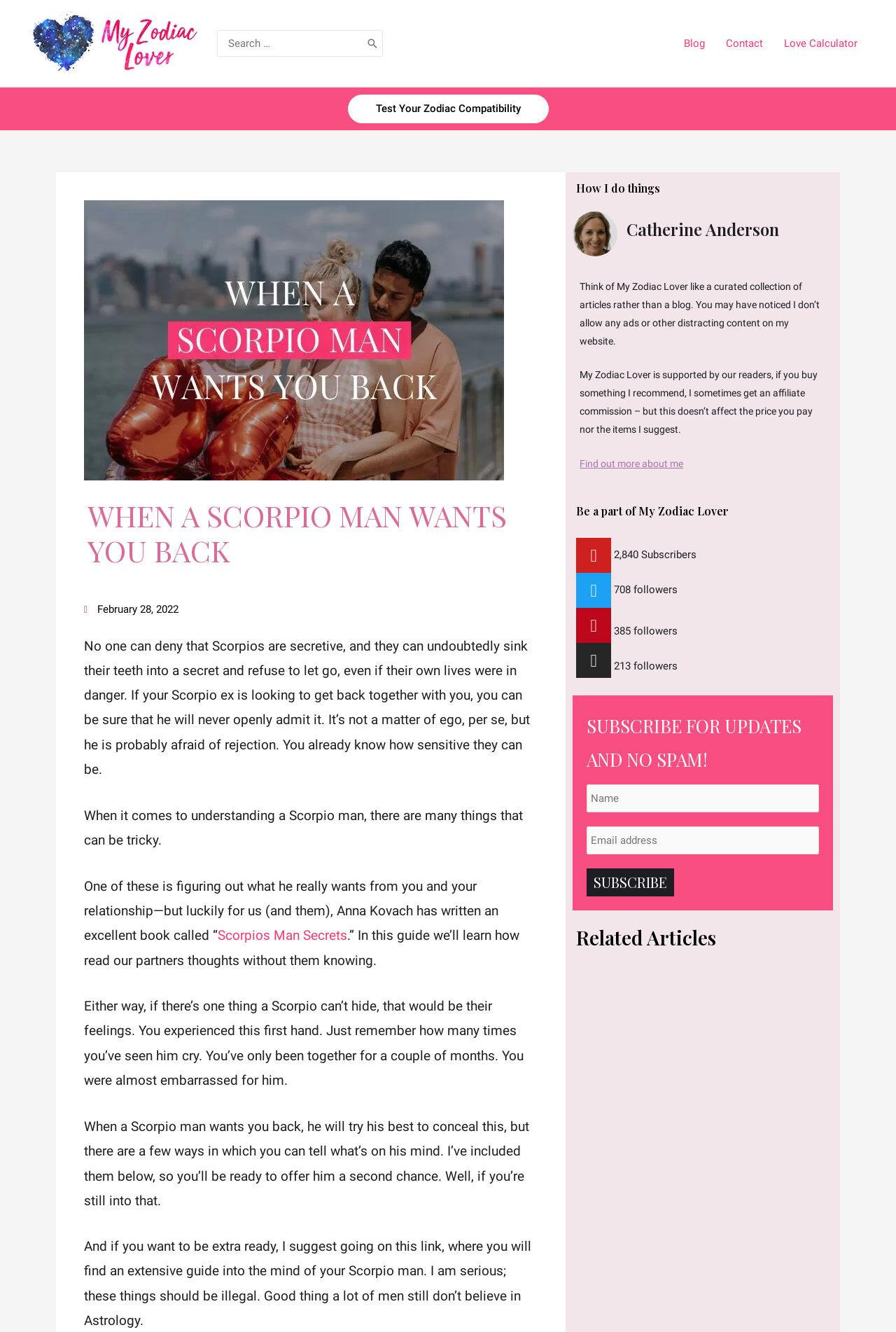Please use the details from the image to answer the following question comprehensively:
How many social media platforms are linked?

In the section 'Be a part of My Zodiac Lover', there are links to four social media platforms: YouTube, Twitter, Pinterest, and Instagram.